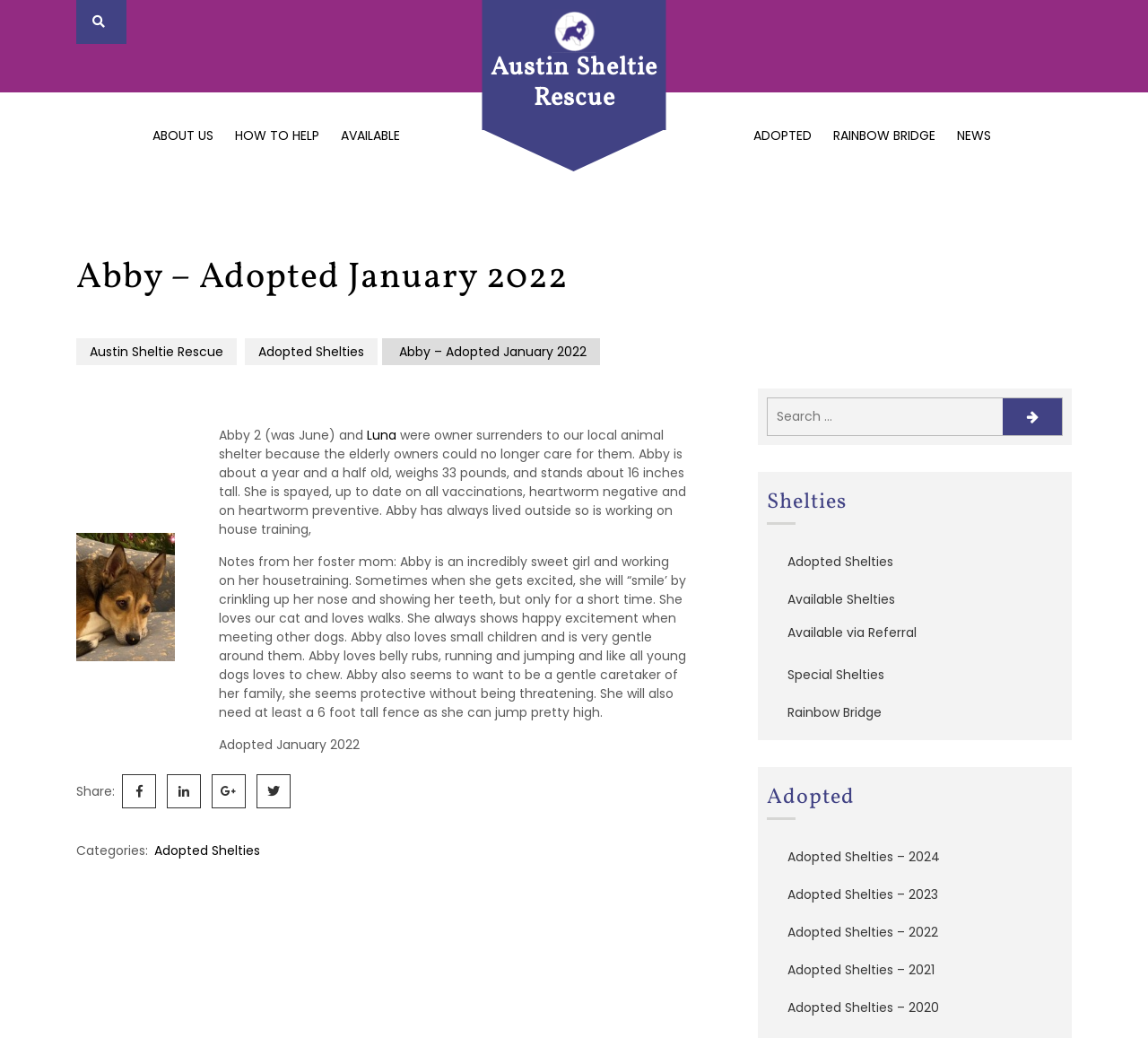Locate the headline of the webpage and generate its content.

Austin Sheltie Rescue